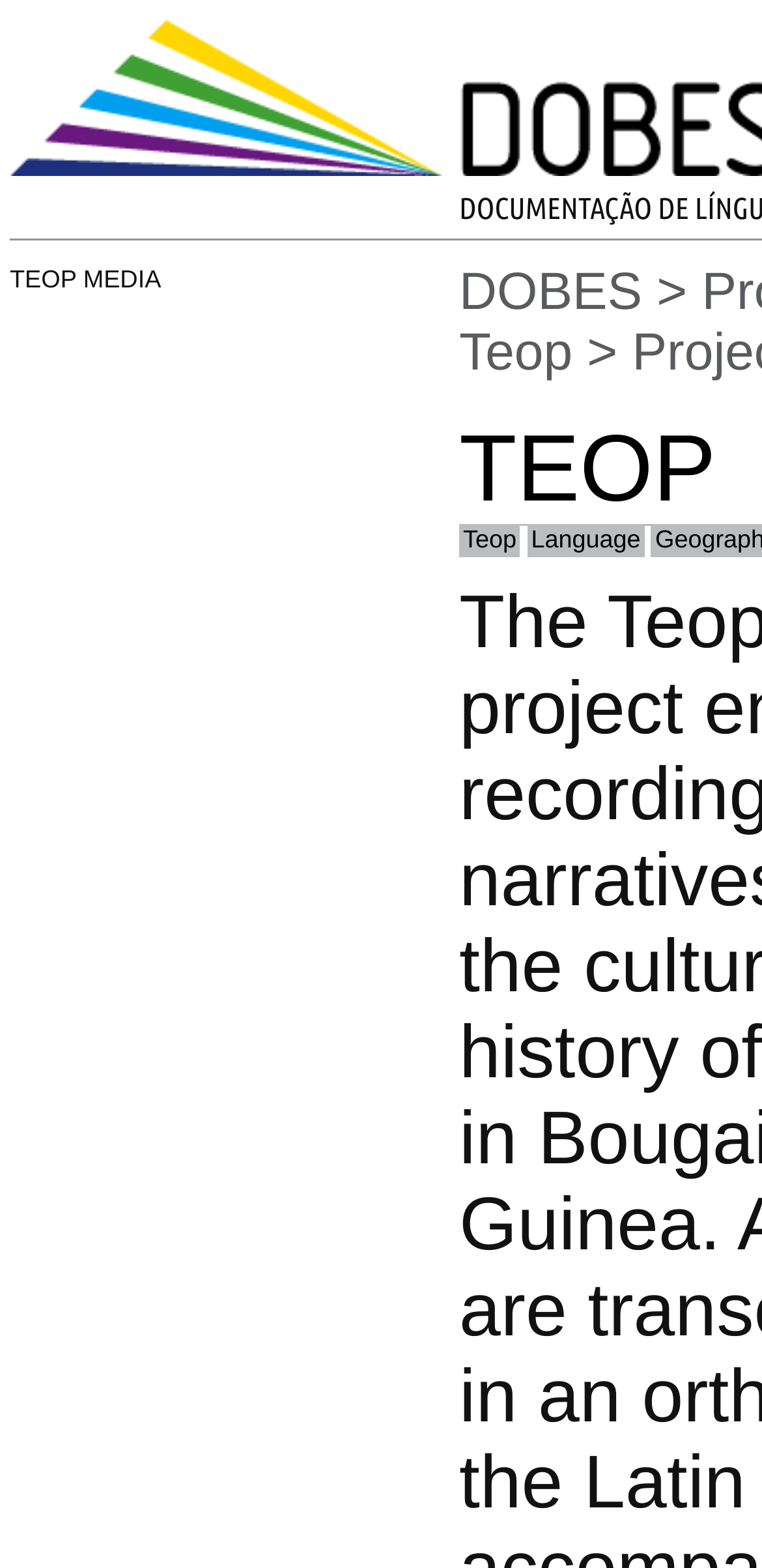Please respond to the question using a single word or phrase:
What is the second 'Teop' link located below?

Language